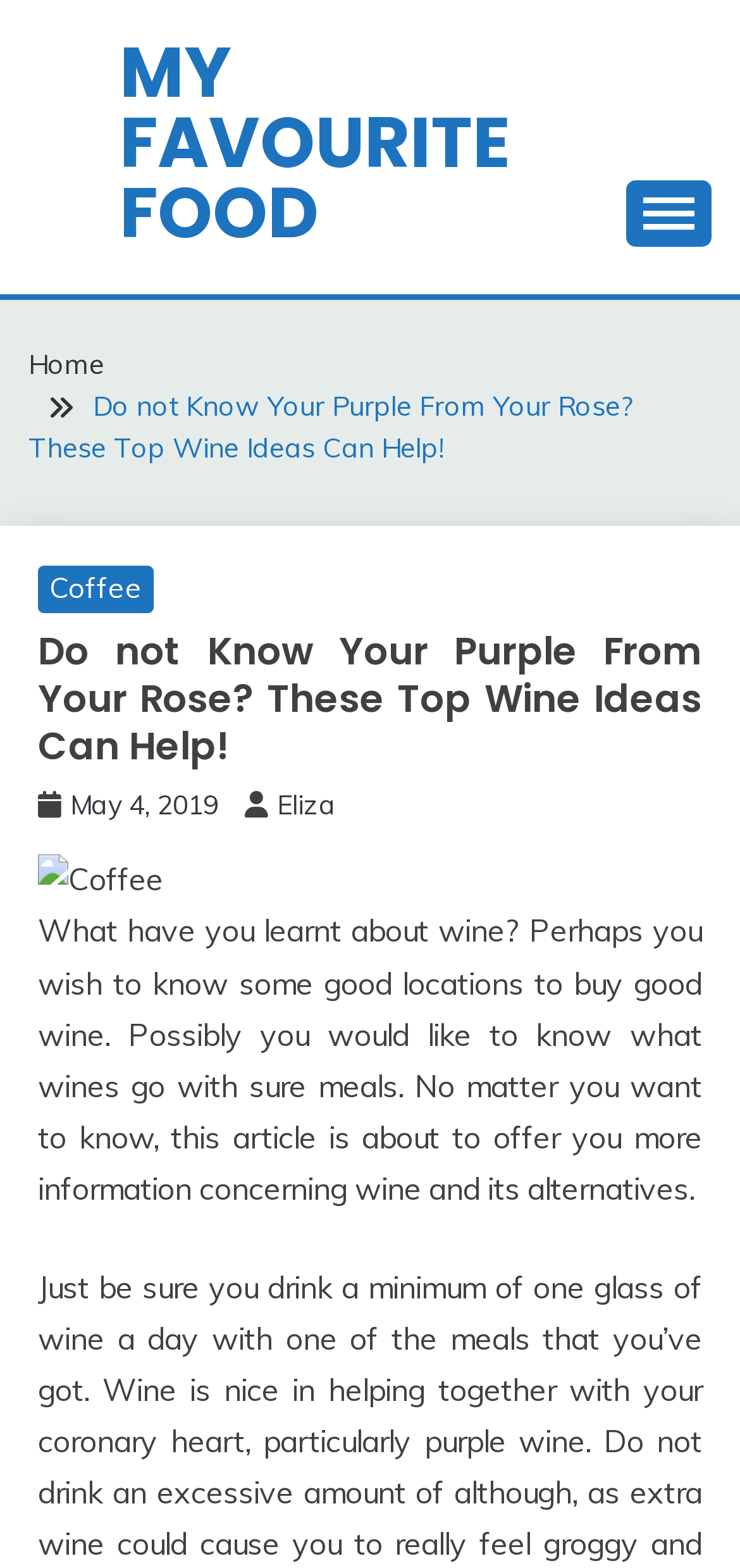Please answer the following question using a single word or phrase: 
What is the category of the article?

Wine